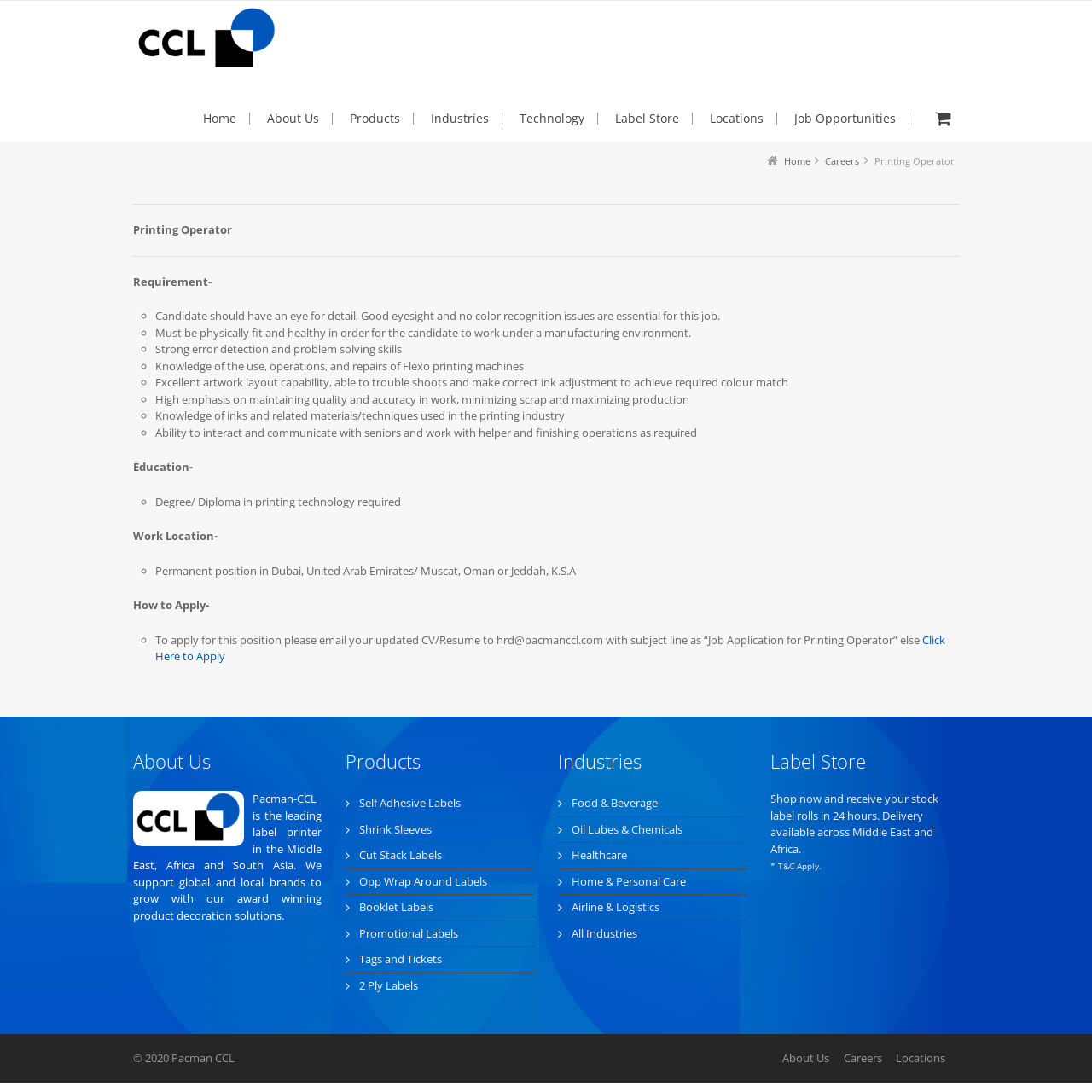Mark the bounding box of the element that matches the following description: "title="Go back to the homepage"".

[0.122, 0.005, 0.257, 0.068]